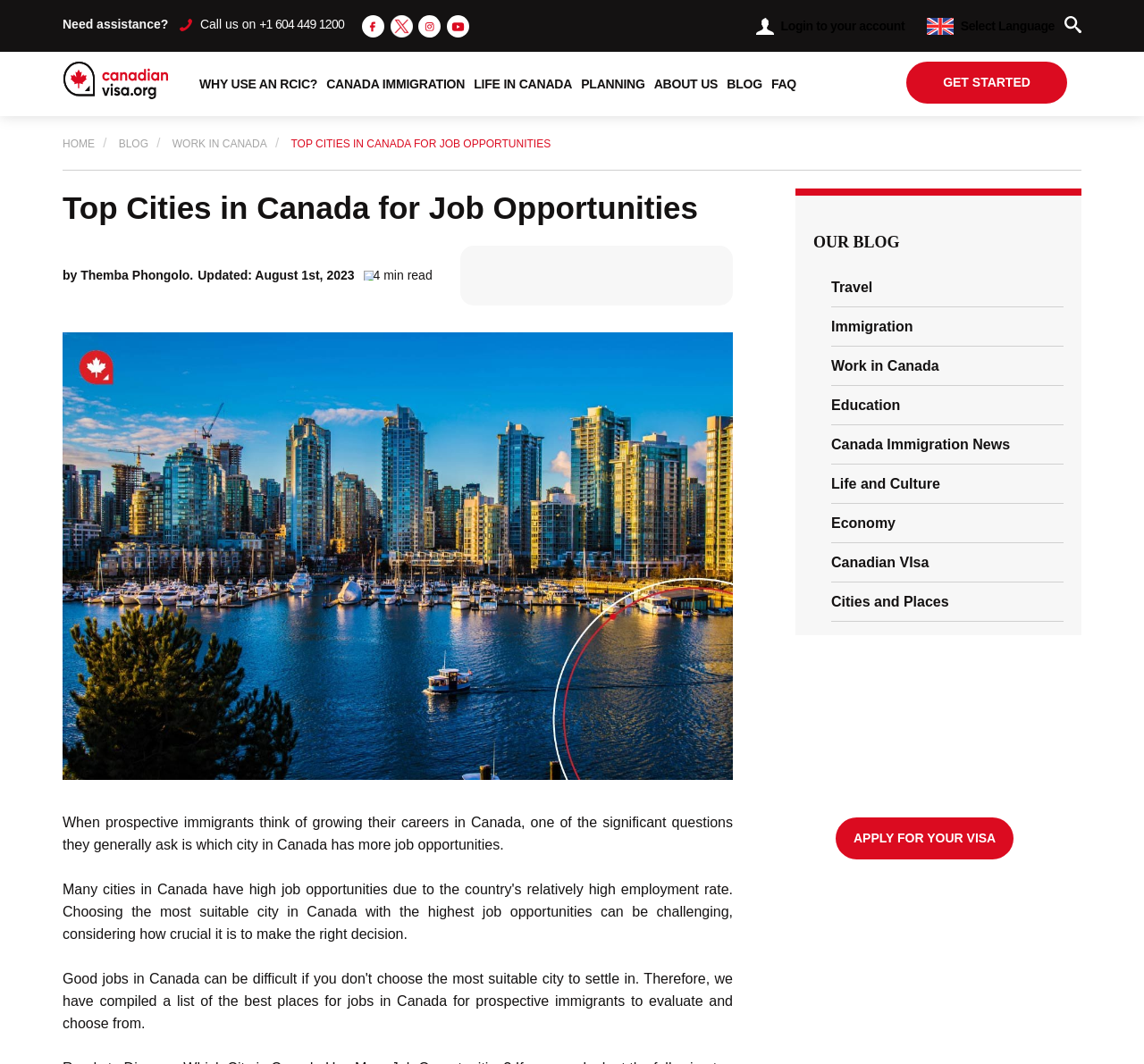What is the name of the author of the article?
Provide a thorough and detailed answer to the question.

The author's name is mentioned below the title of the article, 'Top Cities in Canada for Job Opportunities'.